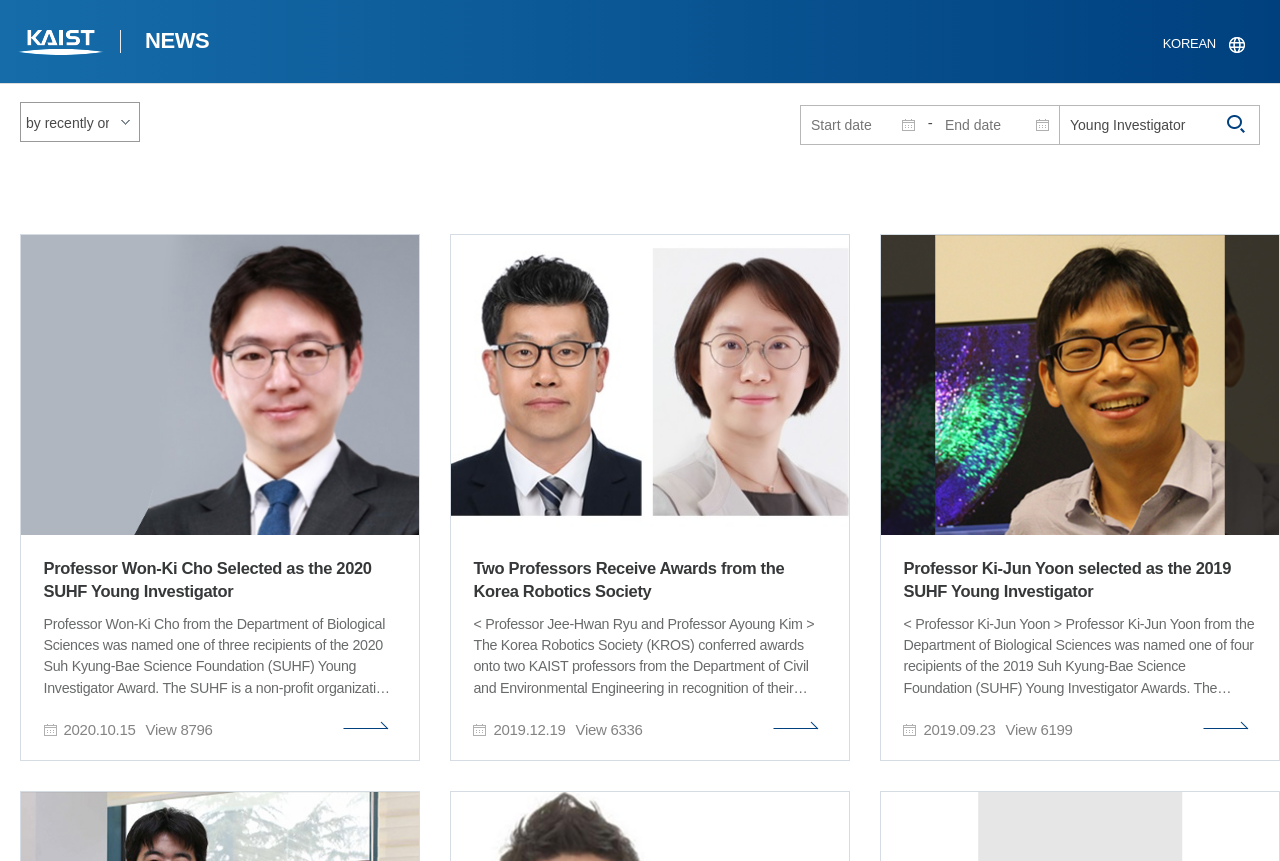How many scientists have been named SUHF Young Investigators to date?
Please respond to the question with as much detail as possible.

The question asks for the number of scientists who have been named SUHF Young Investigators to date, which can be found in the text content of the link element with the ID '186'. The answer is '17' because the text states that with the three new awardees, a total of 17 scientists have been named SUHF Young Investigators to date.